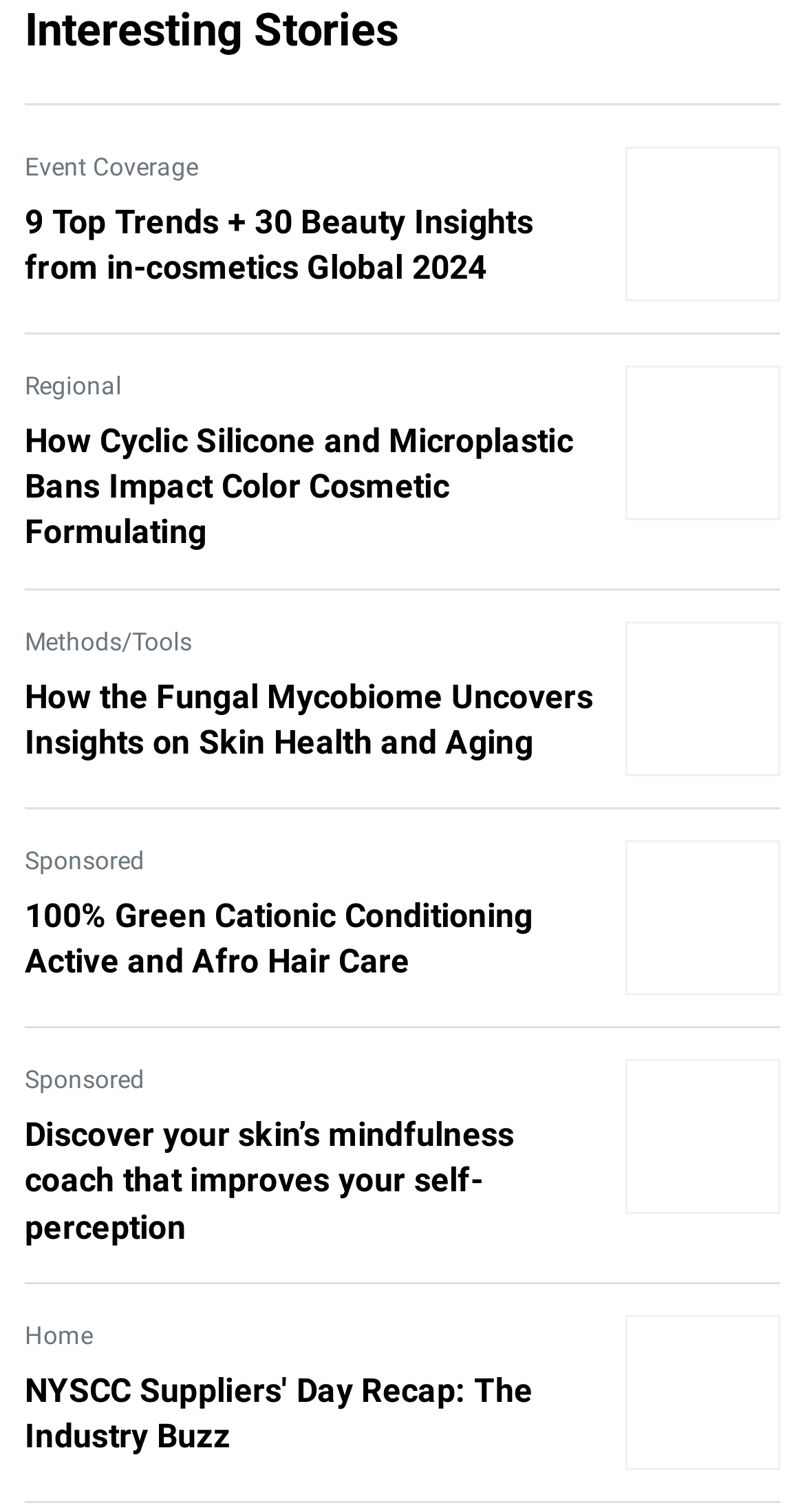Please identify the bounding box coordinates of the area that needs to be clicked to fulfill the following instruction: "Read the NYSCC Suppliers' Day Recap: The Industry Buzz."

[0.031, 0.905, 0.746, 0.966]